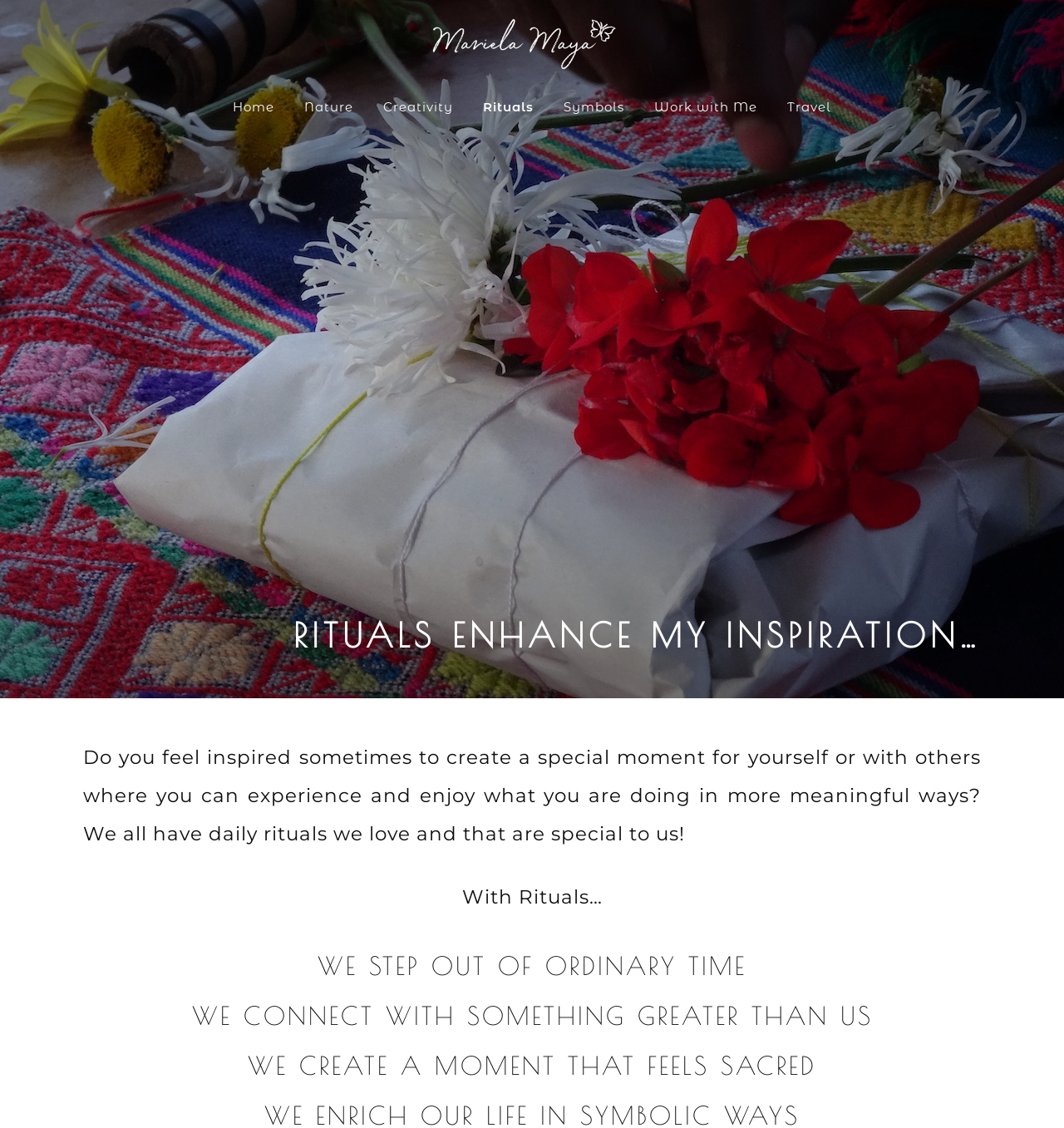What is the main topic of the webpage?
Based on the image, answer the question with as much detail as possible.

The main topic of the webpage can be inferred from the header element with the text 'RITUALS ENHANCE MY INSPIRATION…' and the subsequent paragraphs that discuss the concept of rituals.